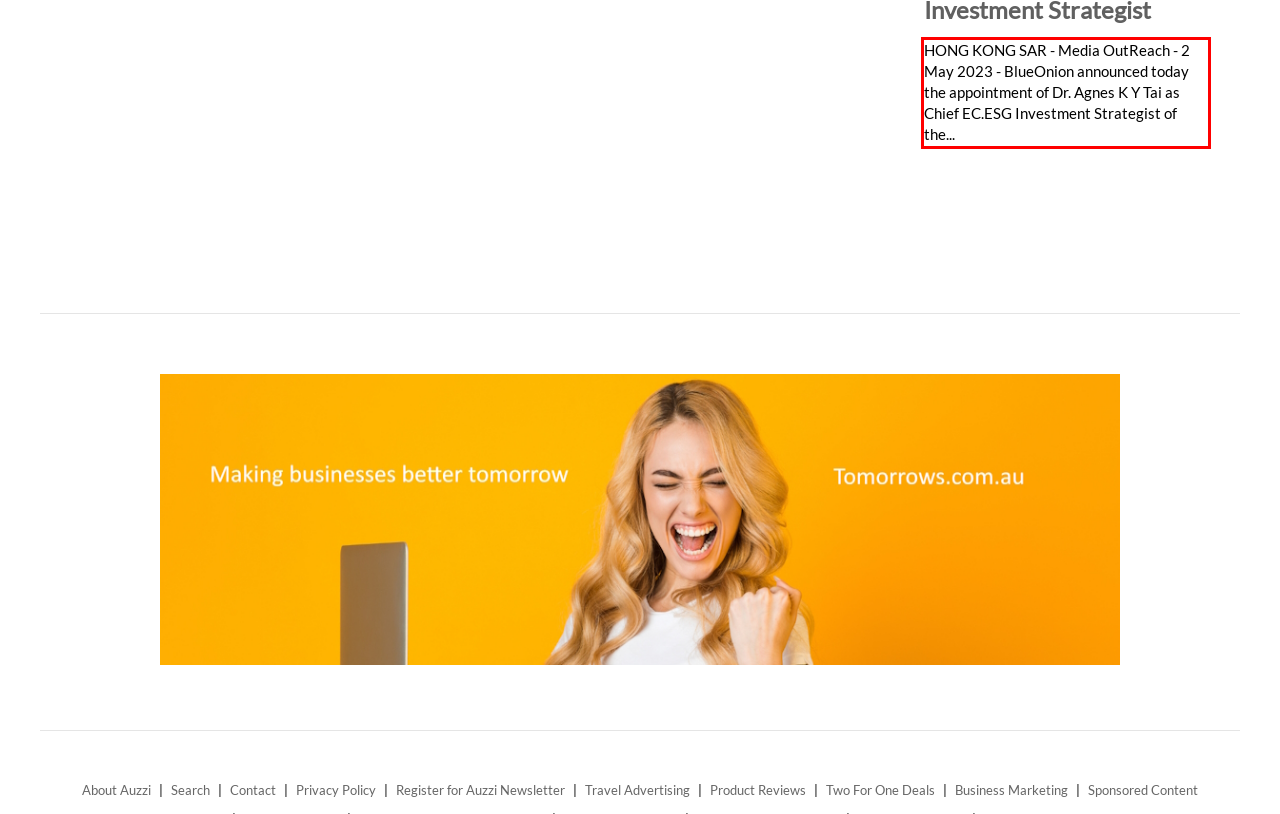You are provided with a screenshot of a webpage that includes a red bounding box. Extract and generate the text content found within the red bounding box.

HONG KONG SAR - Media OutReach - 2 May 2023 - BlueOnion announced today the appointment of Dr. Agnes K Y Tai as Chief EC.ESG Investment Strategist of the...